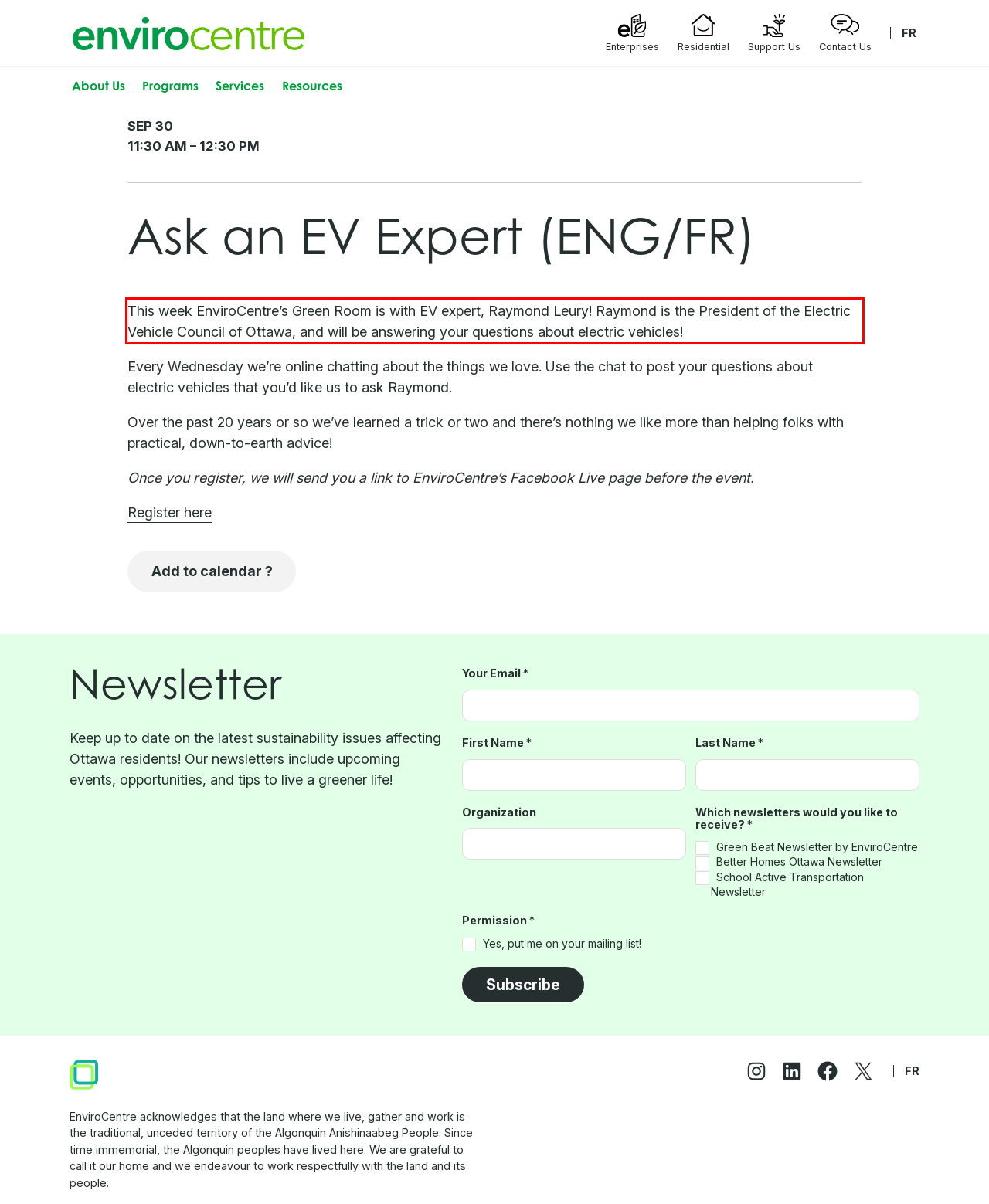Identify and transcribe the text content enclosed by the red bounding box in the given screenshot.

This week EnviroCentre’s Green Room is with EV expert, Raymond Leury! Raymond is the President of the Electric Vehicle Council of Ottawa, and will be answering your questions about electric vehicles!